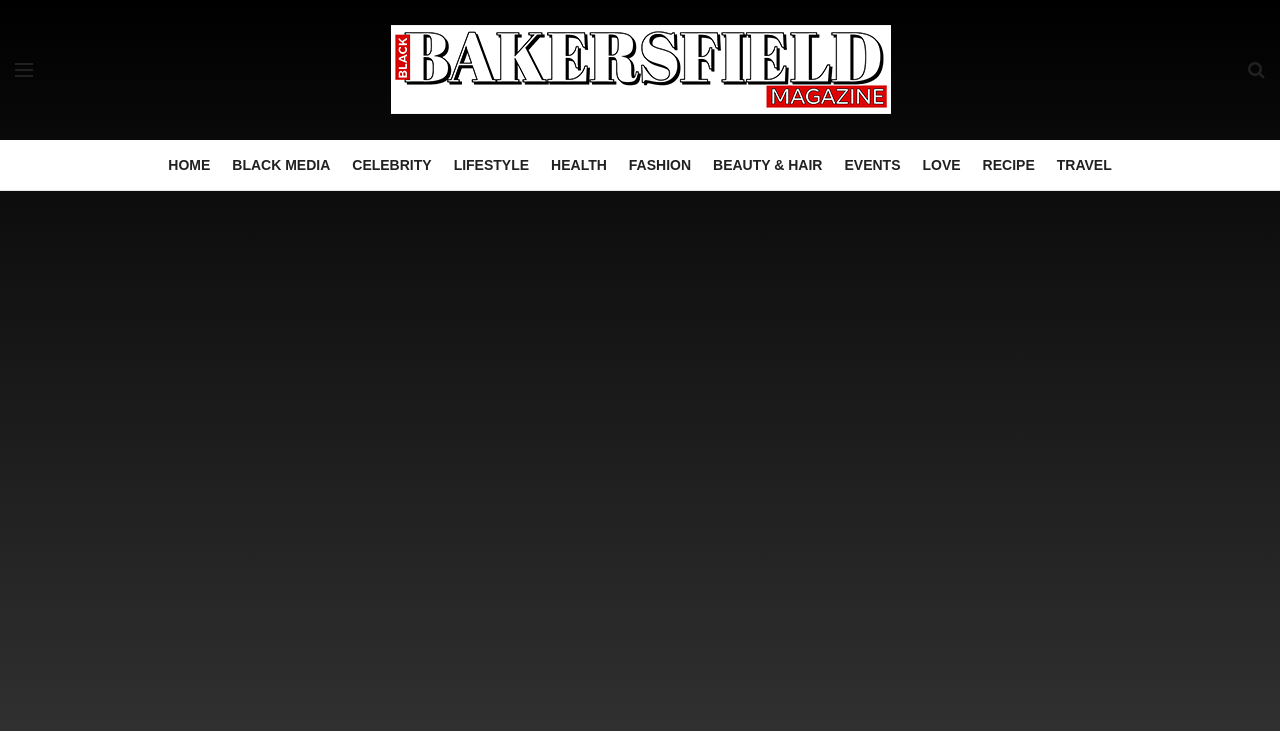Specify the bounding box coordinates of the area that needs to be clicked to achieve the following instruction: "view BLACK MEDIA".

[0.181, 0.192, 0.258, 0.26]